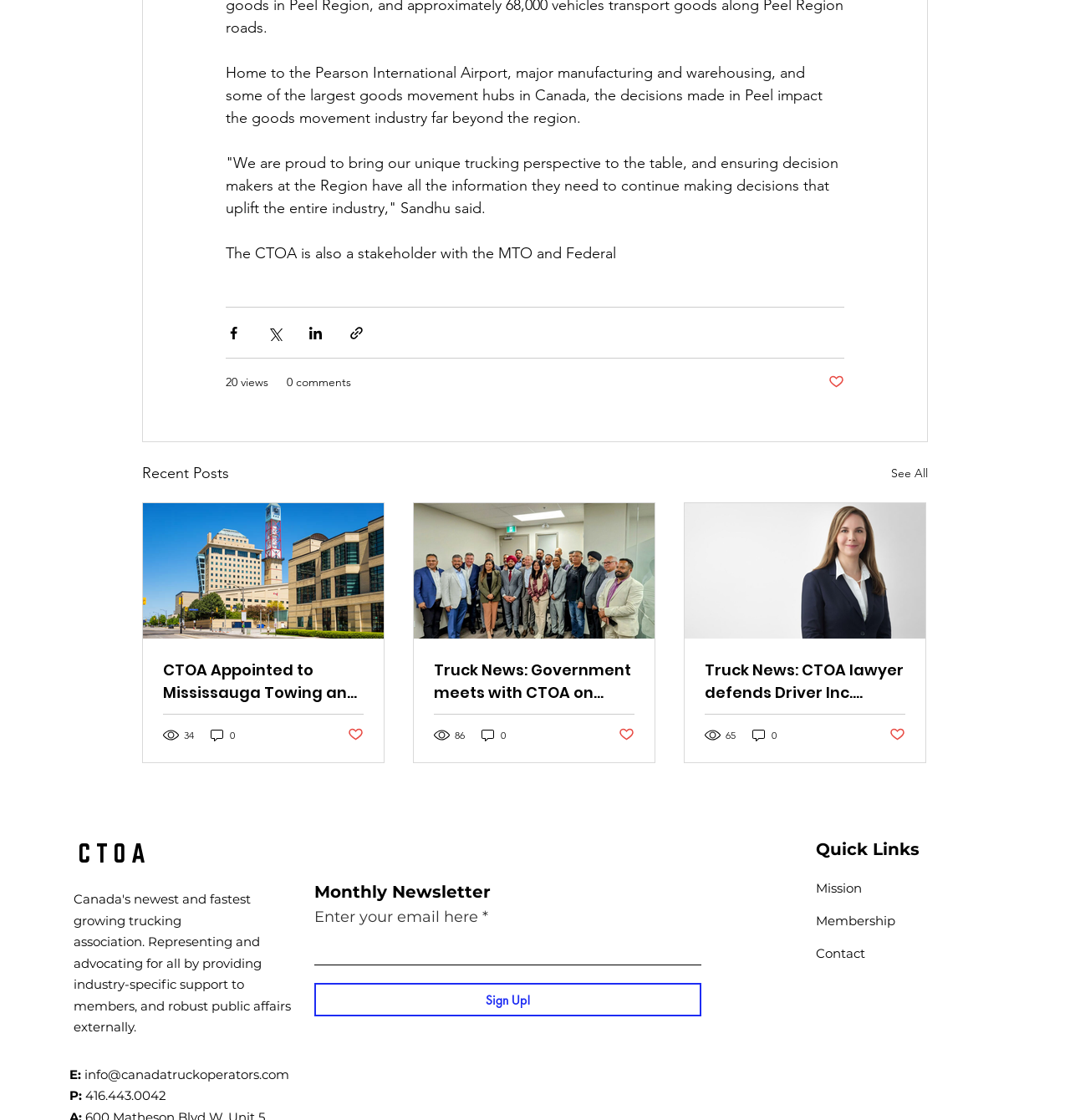Identify the bounding box coordinates for the element you need to click to achieve the following task: "Visit the mission page". The coordinates must be four float values ranging from 0 to 1, formatted as [left, top, right, bottom].

[0.762, 0.786, 0.805, 0.8]